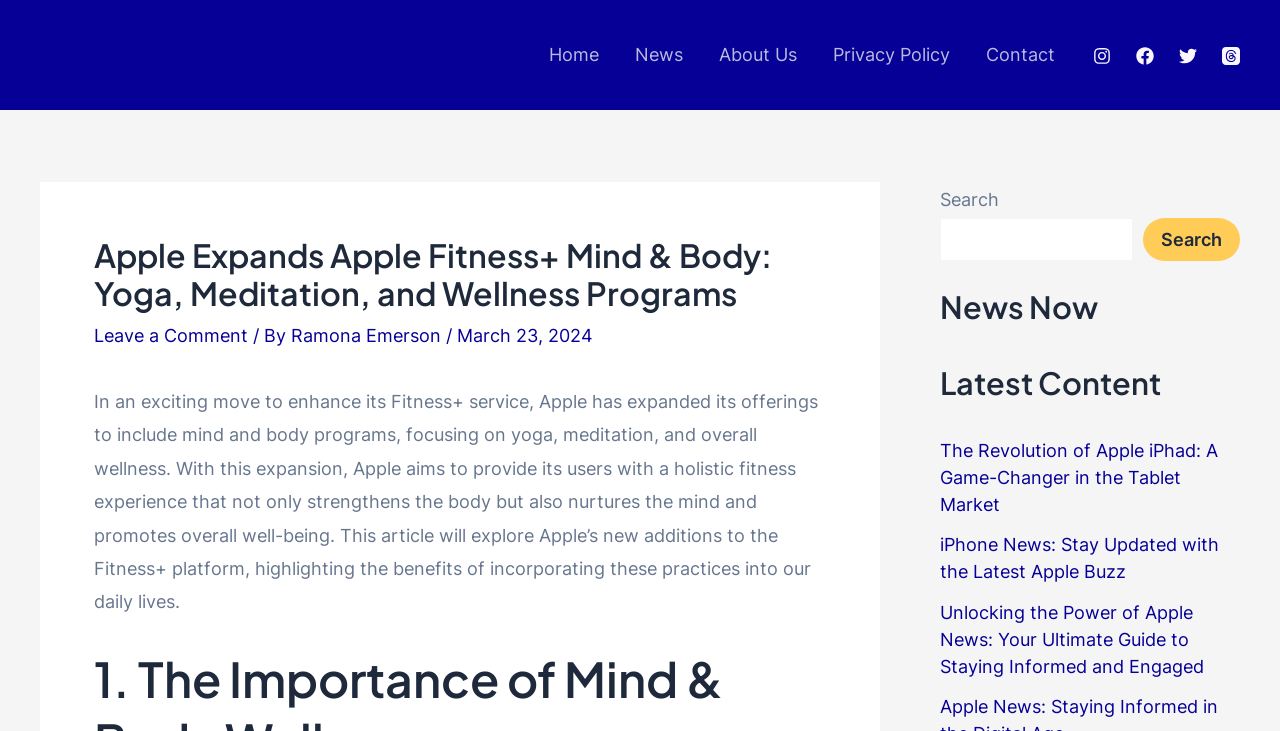Determine the bounding box coordinates of the clickable element to achieve the following action: 'Read the latest news'. Provide the coordinates as four float values between 0 and 1, formatted as [left, top, right, bottom].

[0.734, 0.601, 0.952, 0.704]